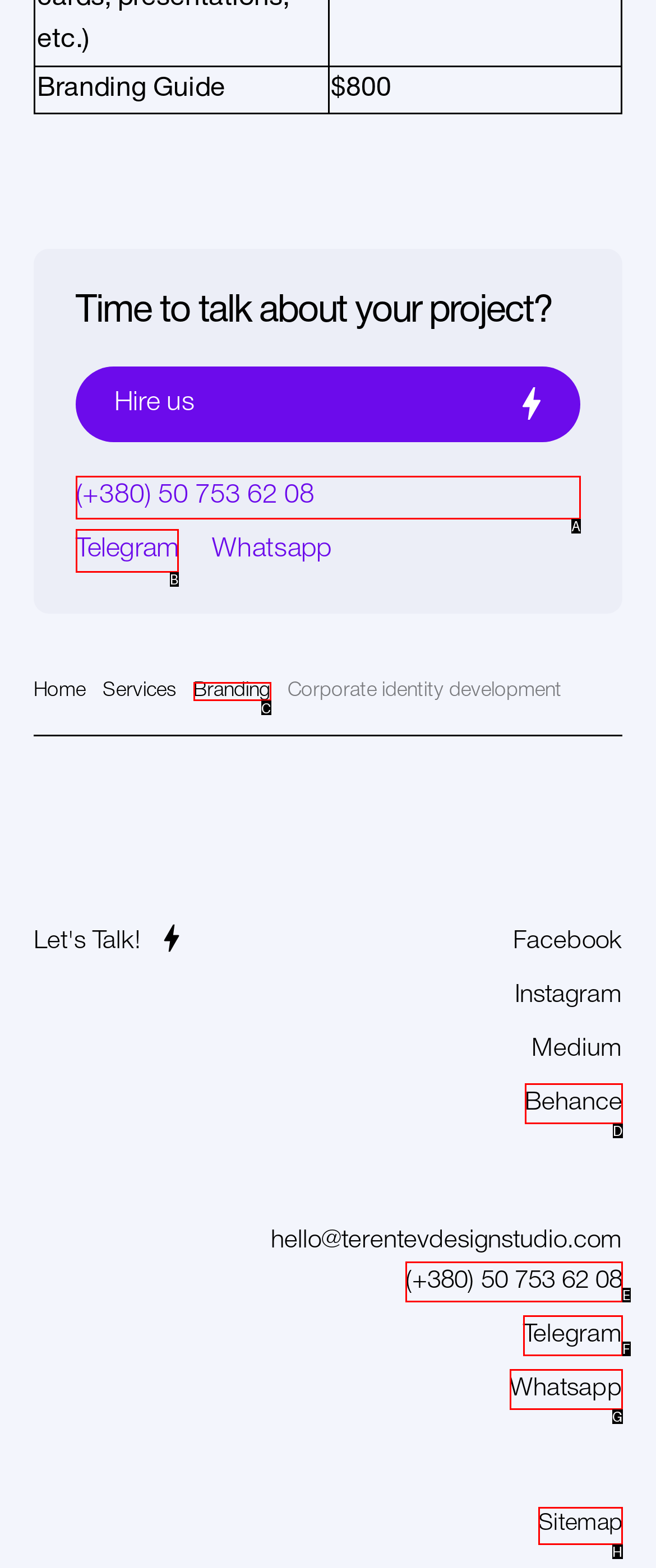Determine which HTML element should be clicked to carry out the following task: Go to Amazon U.K. Respond with the letter of the appropriate option.

None